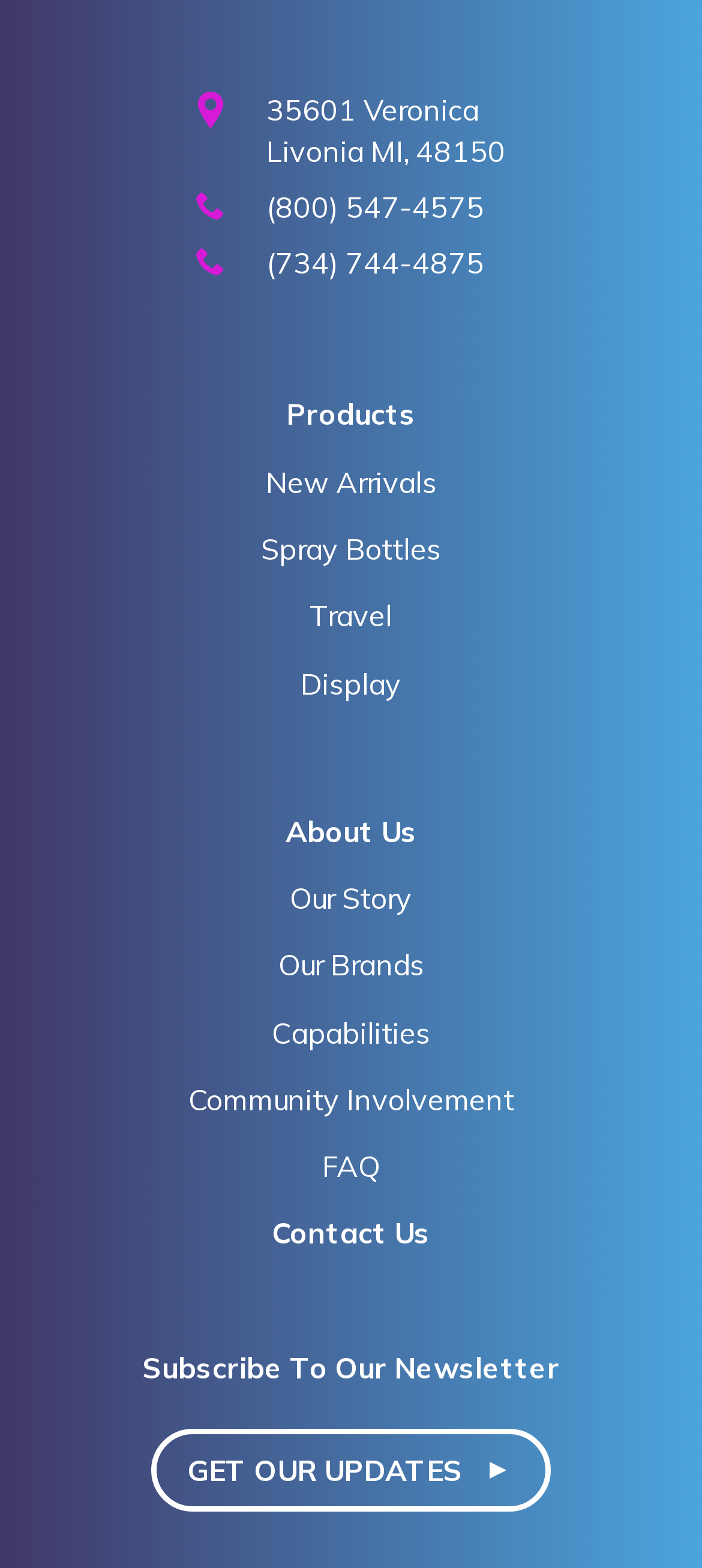Find the bounding box coordinates of the clickable region needed to perform the following instruction: "Contact the company". The coordinates should be provided as four float numbers between 0 and 1, i.e., [left, top, right, bottom].

[0.387, 0.775, 0.613, 0.798]